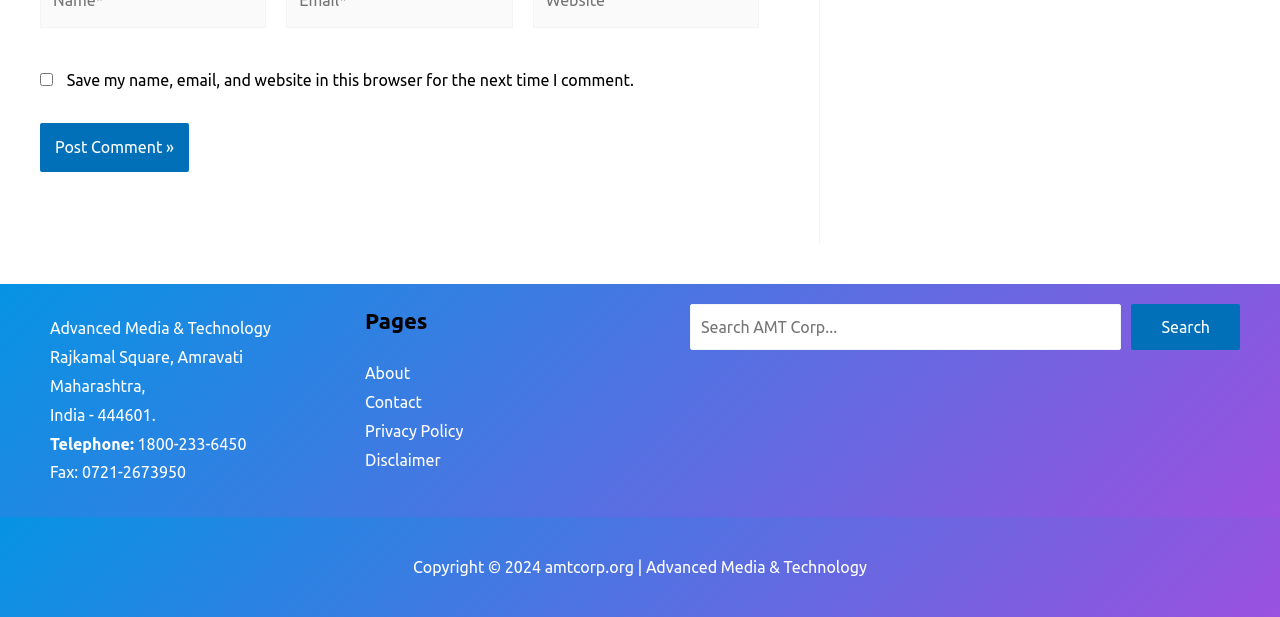Determine the bounding box coordinates of the clickable region to follow the instruction: "Click the About link".

[0.285, 0.59, 0.32, 0.62]